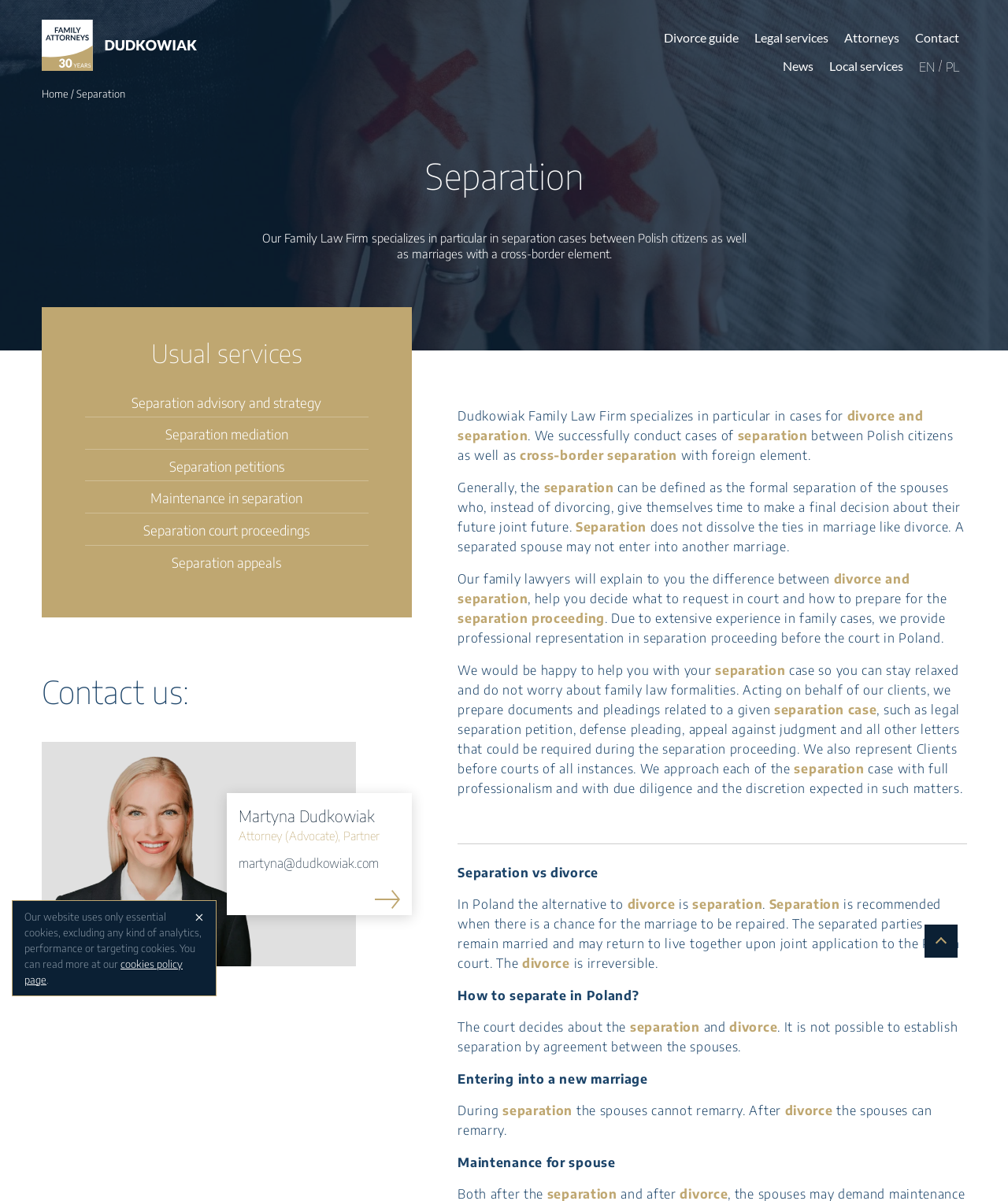Construct a comprehensive caption that outlines the webpage's structure and content.

This webpage is about Dudkowiak Family Lawyers, a law firm specializing in cross-border separations and divorces in Poland. At the top, there is a logo and a navigation menu with links to "Divorce guide", "Legal services", "Attorneys", "Contact", "News", "Local services", and language options "EN/" and "PL".

Below the navigation menu, there is a heading "Separation" followed by a blockquote with a brief description of the law firm's specialization in separation cases between Polish citizens and marriages with a cross-border element.

On the left side, there is a list of usual services offered by the law firm, including separation advisory and strategy, separation mediation, separation petitions, maintenance in separation, separation court proceedings, and separation appeals.

In the main content area, there is a section about the law firm's expertise in separation cases, explaining the difference between divorce and separation, and how their family lawyers can help with separation proceedings in Poland.

Further down, there is a section comparing separation and divorce, explaining the implications of each option. This is followed by a section on how to separate in Poland, which involves a court decision, and another section on entering into a new marriage after separation or divorce.

Finally, there is a section on maintenance for a spouse, and a call-to-action button at the bottom right corner. At the very bottom, there is a notice about the website's use of essential cookies.